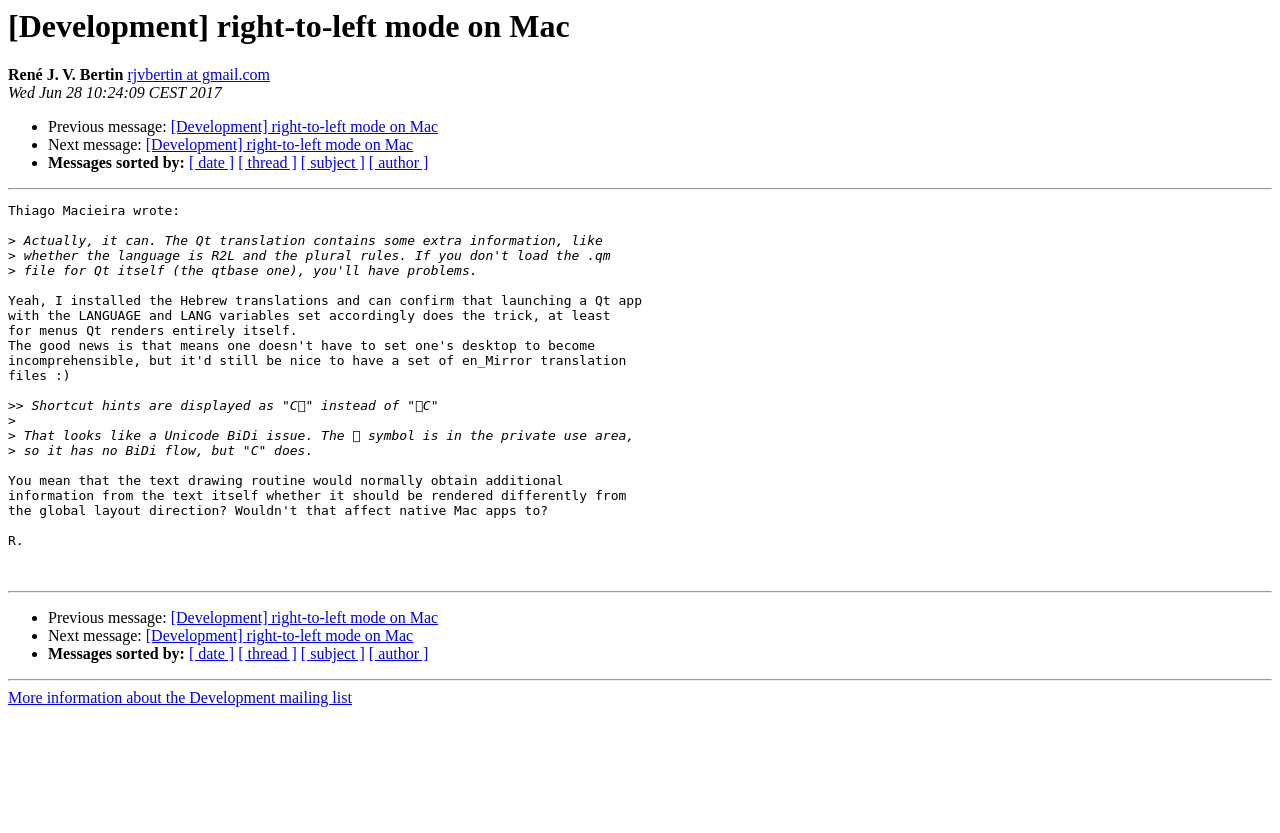What is the purpose of the separator elements?
Look at the screenshot and respond with a single word or phrase.

To separate sections